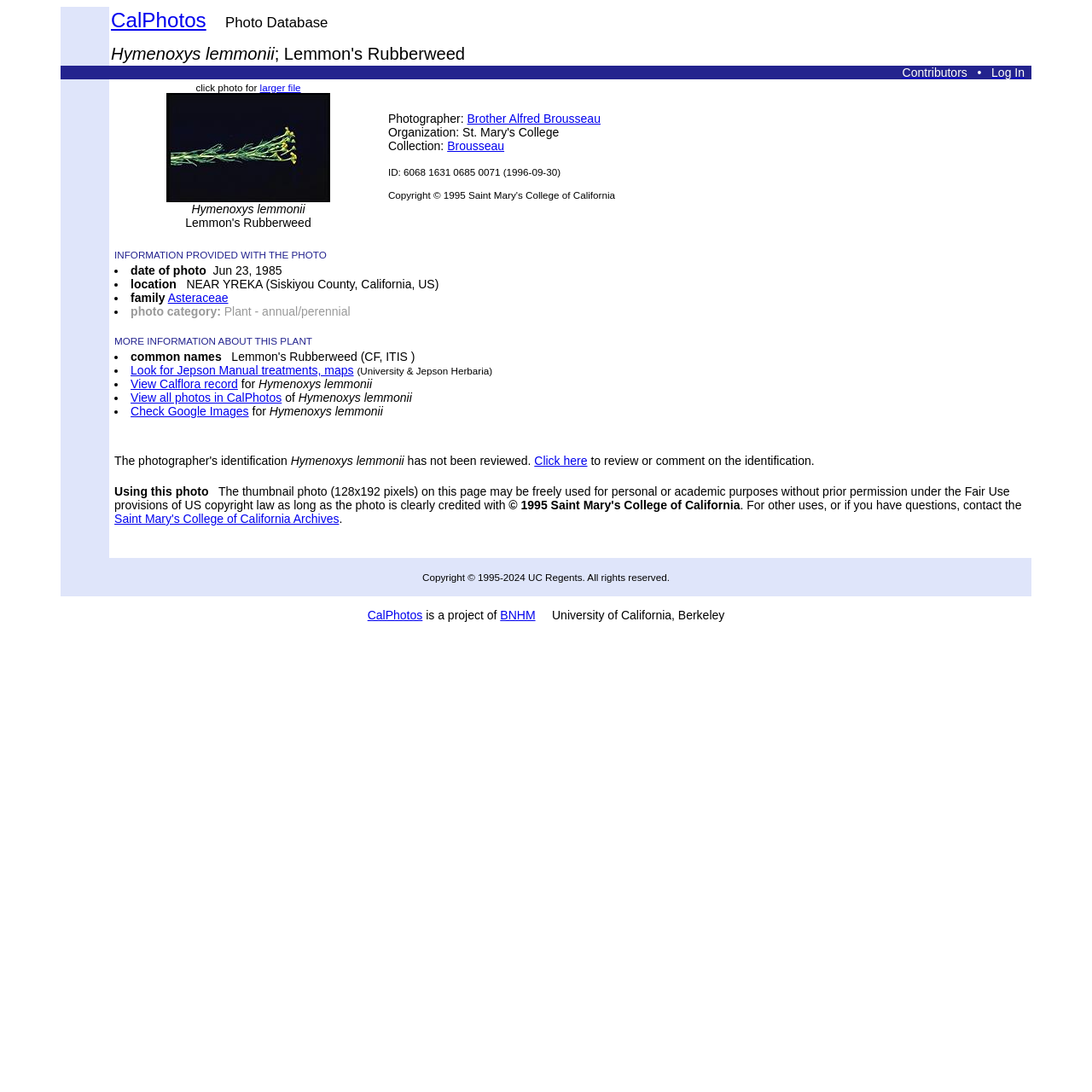Locate the bounding box coordinates of the clickable area to execute the instruction: "Click on the link to review or comment on the identification". Provide the coordinates as four float numbers between 0 and 1, represented as [left, top, right, bottom].

[0.489, 0.416, 0.538, 0.428]